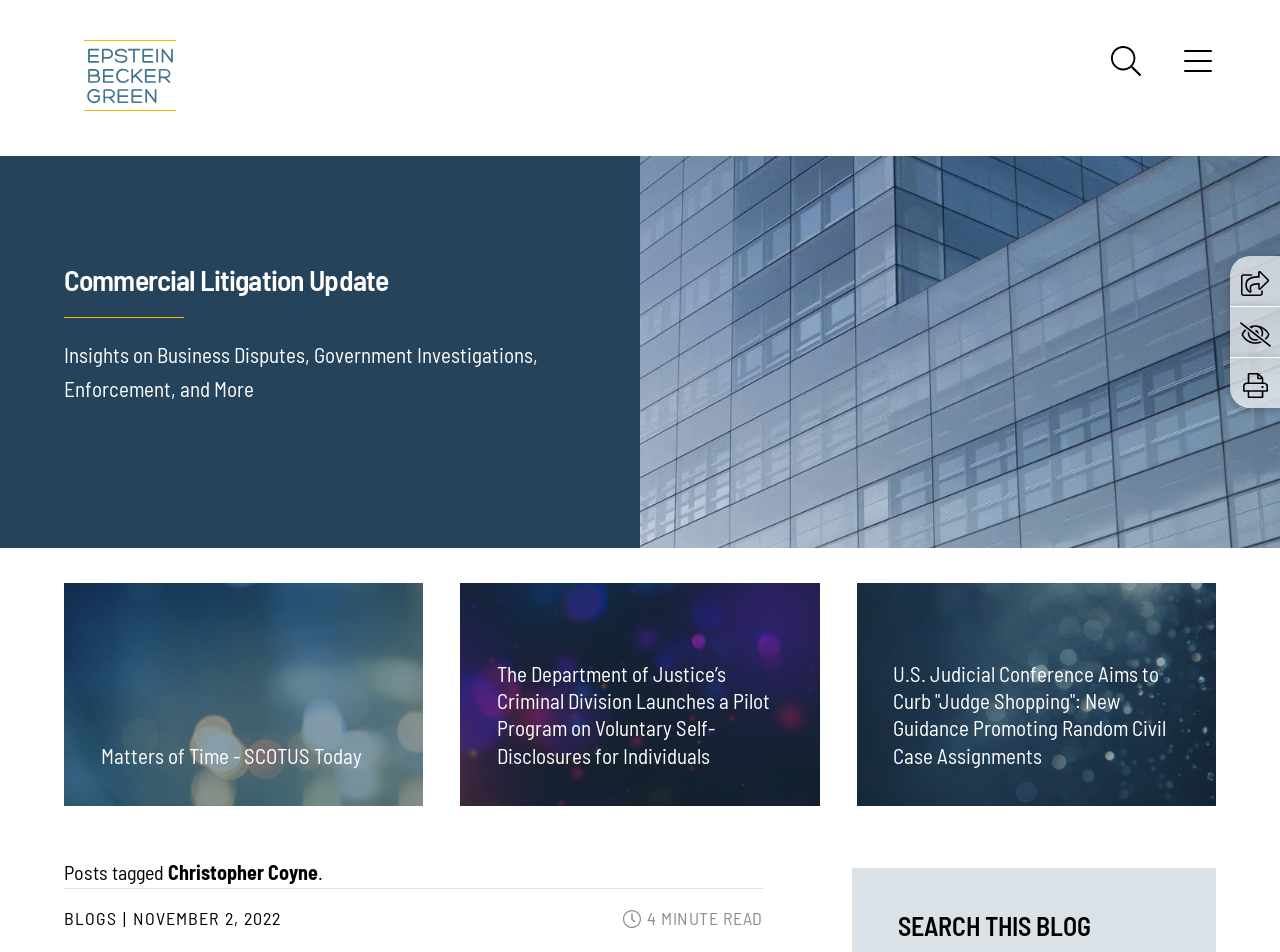Analyze the image and provide a detailed answer to the question: How long does it take to read the blog post?

I found the answer by looking at the bottom of the webpage, where I saw a static text element with the text '4 MINUTE READ'. This text is likely indicating the reading time of the blog post.